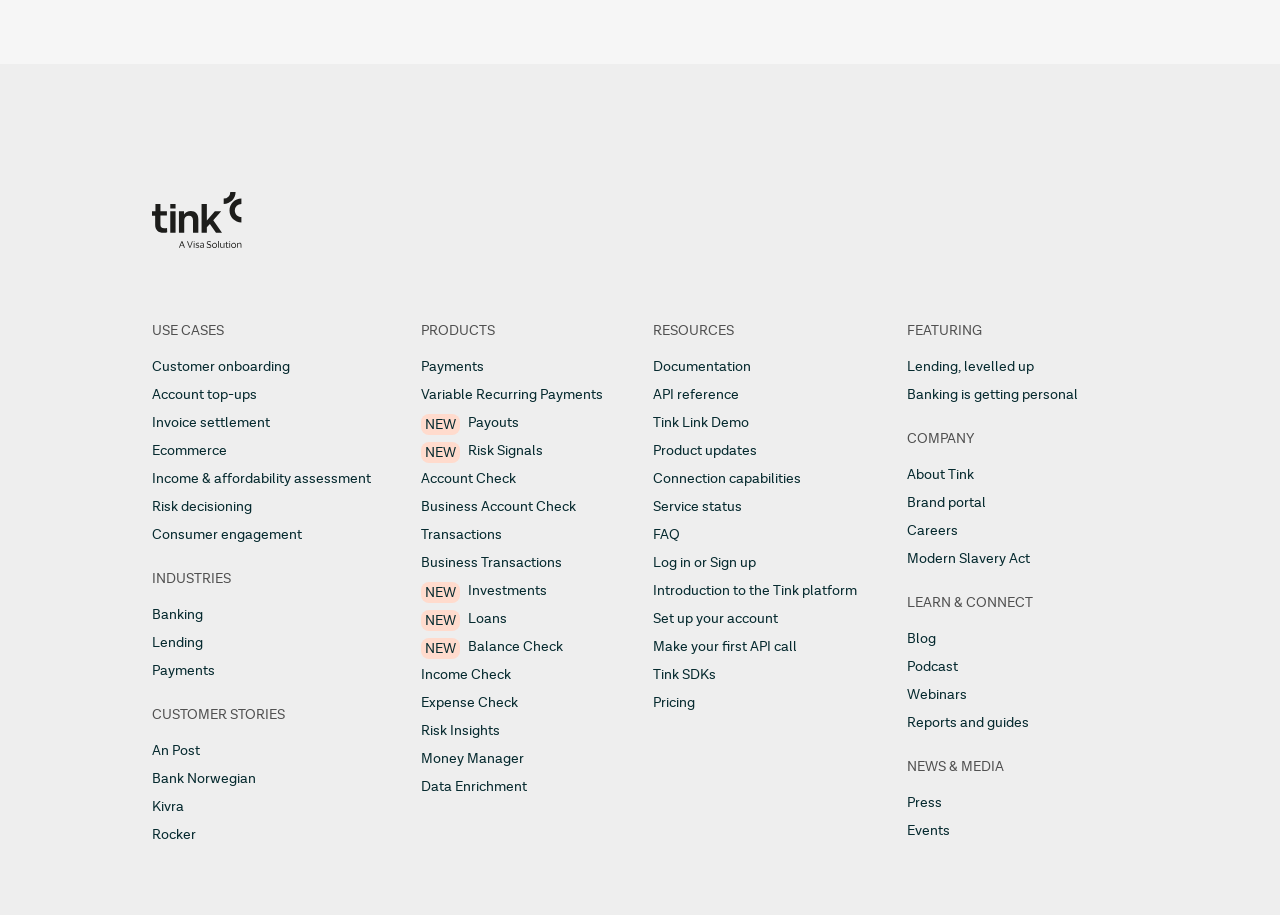Bounding box coordinates should be in the format (top-left x, top-left y, bottom-right x, bottom-right y) and all values should be floating point numbers between 0 and 1. Determine the bounding box coordinate for the UI element described as: Podcast

[0.709, 0.649, 0.748, 0.668]